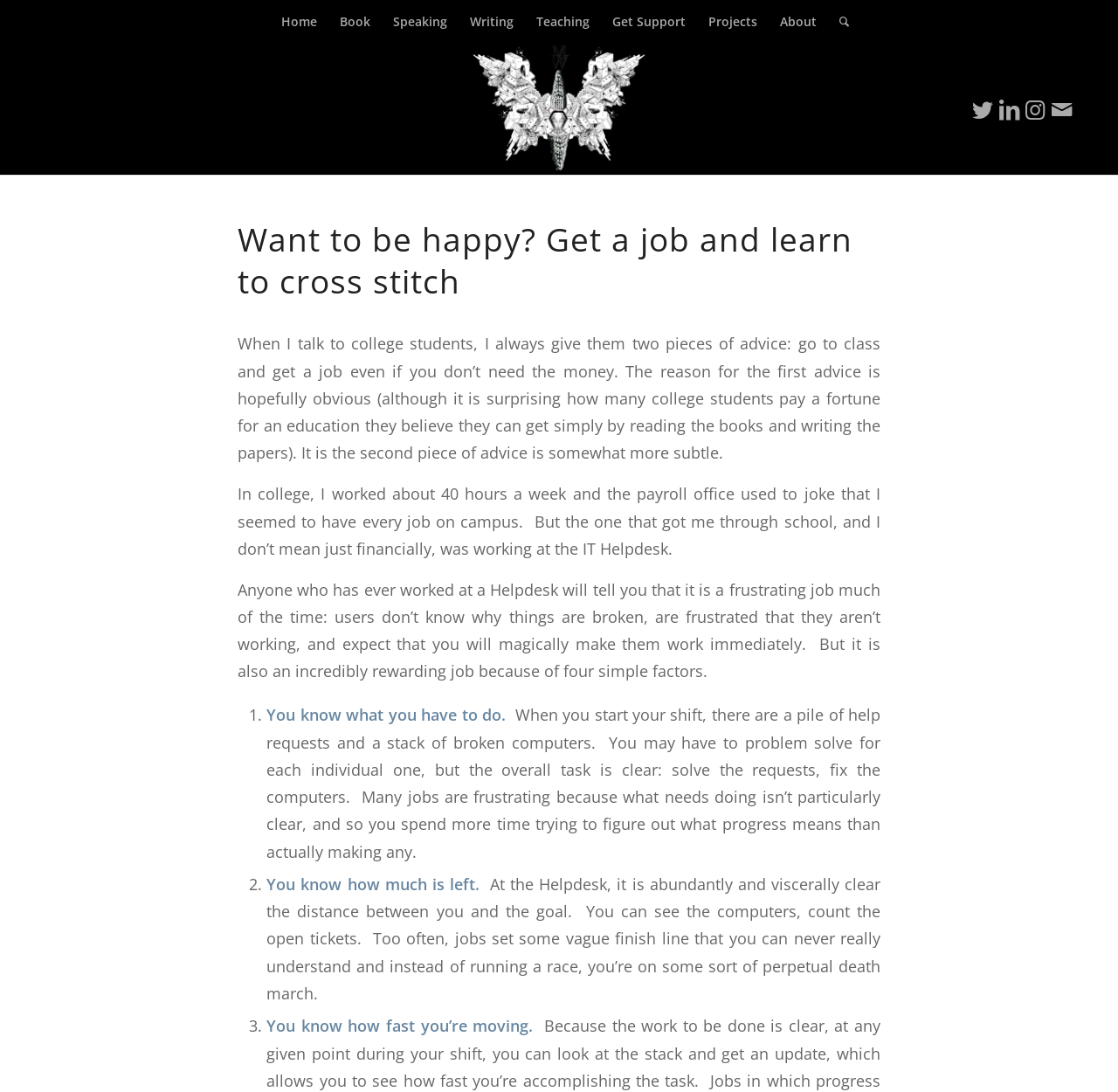Show the bounding box coordinates of the region that should be clicked to follow the instruction: "Start the Maven course."

None